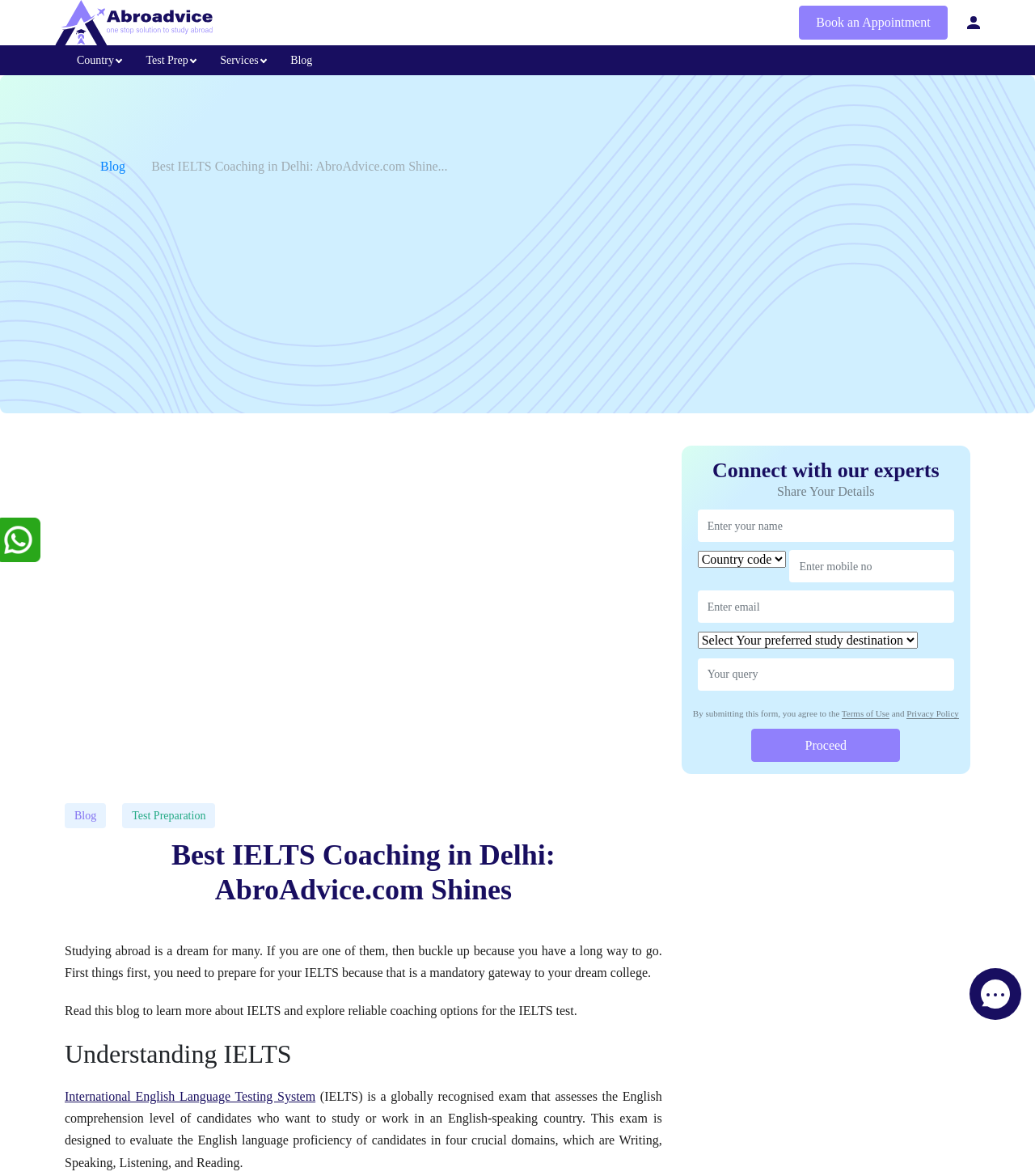Use a single word or phrase to answer this question: 
What is the purpose of taking the IELTS exam for employment?

To work in an English-speaking country